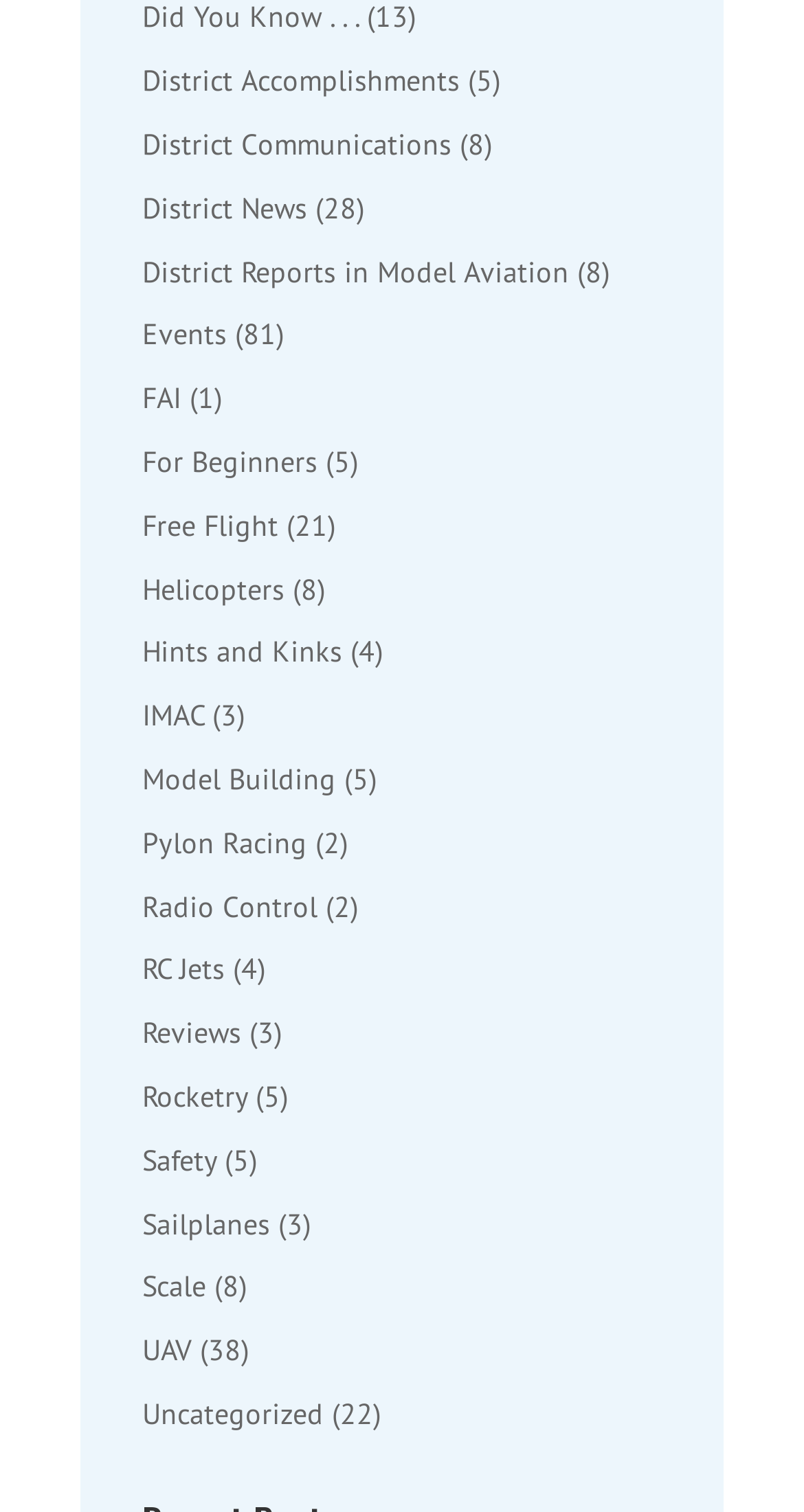Extract the bounding box coordinates of the UI element described by: "Hints and Kinks". The coordinates should include four float numbers ranging from 0 to 1, e.g., [left, top, right, bottom].

[0.177, 0.419, 0.426, 0.444]